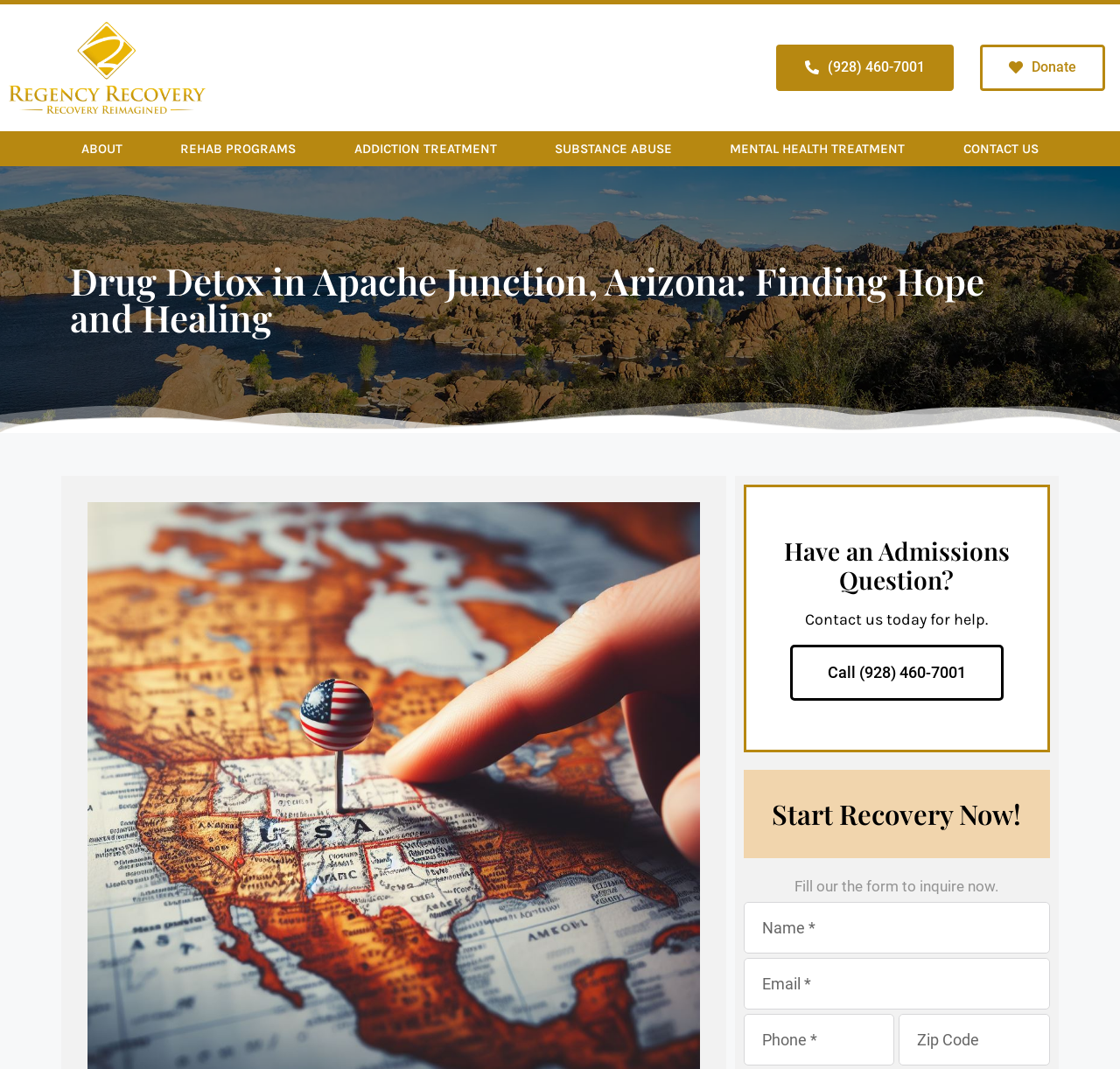Provide the bounding box coordinates for the UI element that is described by this text: "Substance Abuse". The coordinates should be in the form of four float numbers between 0 and 1: [left, top, right, bottom].

[0.47, 0.123, 0.626, 0.155]